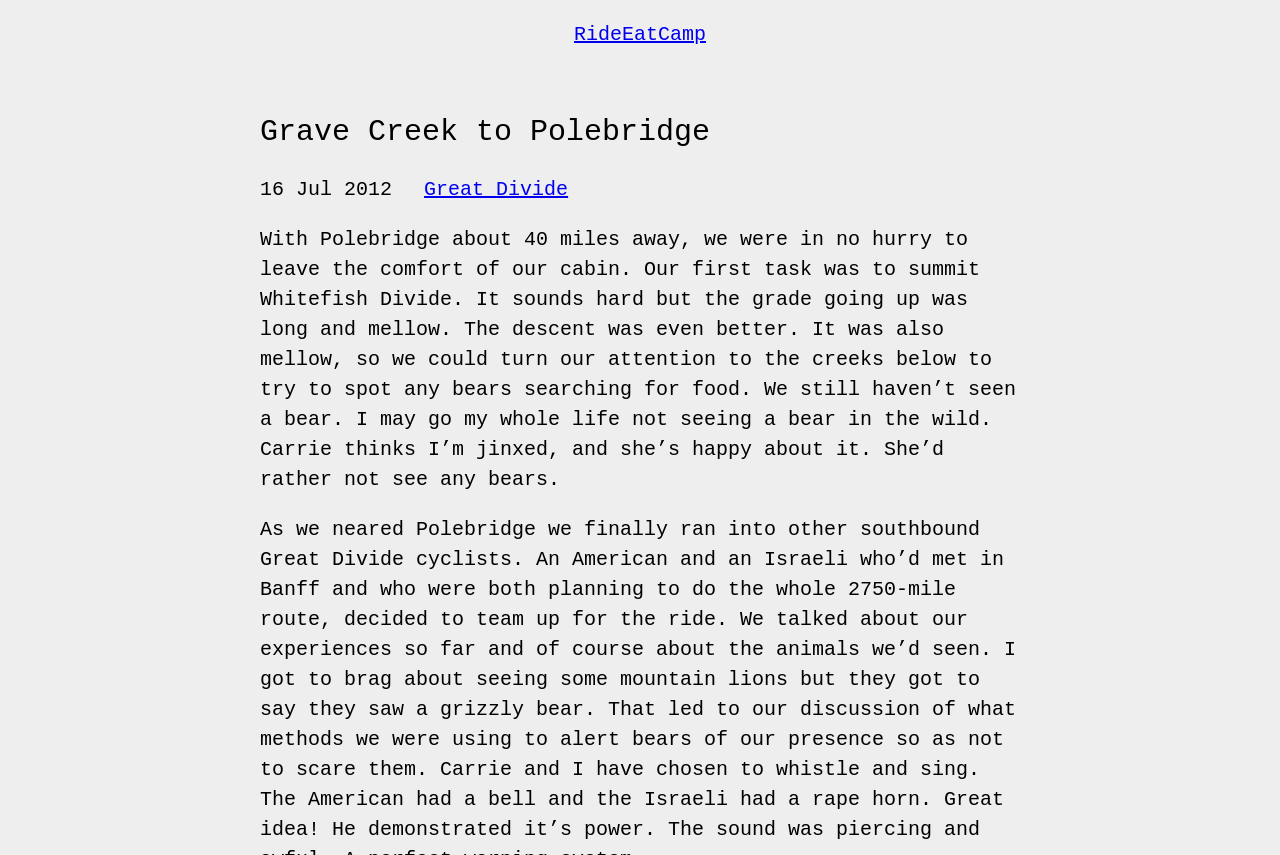Write a detailed summary of the webpage, including text, images, and layout.

The webpage is about a blog post titled "Grave Creek to Polebridge" on the RideEatCamp website. At the top of the page, there is a header section that contains the title "Grave Creek to Polebridge" and a timestamp "16 Jul 2012". Below the title, there is a link to "Great Divide". 

The main content of the page is a block of text that describes a journey to Polebridge, which is about 40 miles away. The text explains that the authors were in no hurry to leave their cabin and had to summit Whitefish Divide, which had a long and mellow grade going up and an even better descent. The authors were on the lookout for bears searching for food in the creeks below but haven't seen any yet. 

There is a link to the website's main page, "RideEatCamp", located near the top of the page, slightly above the center.